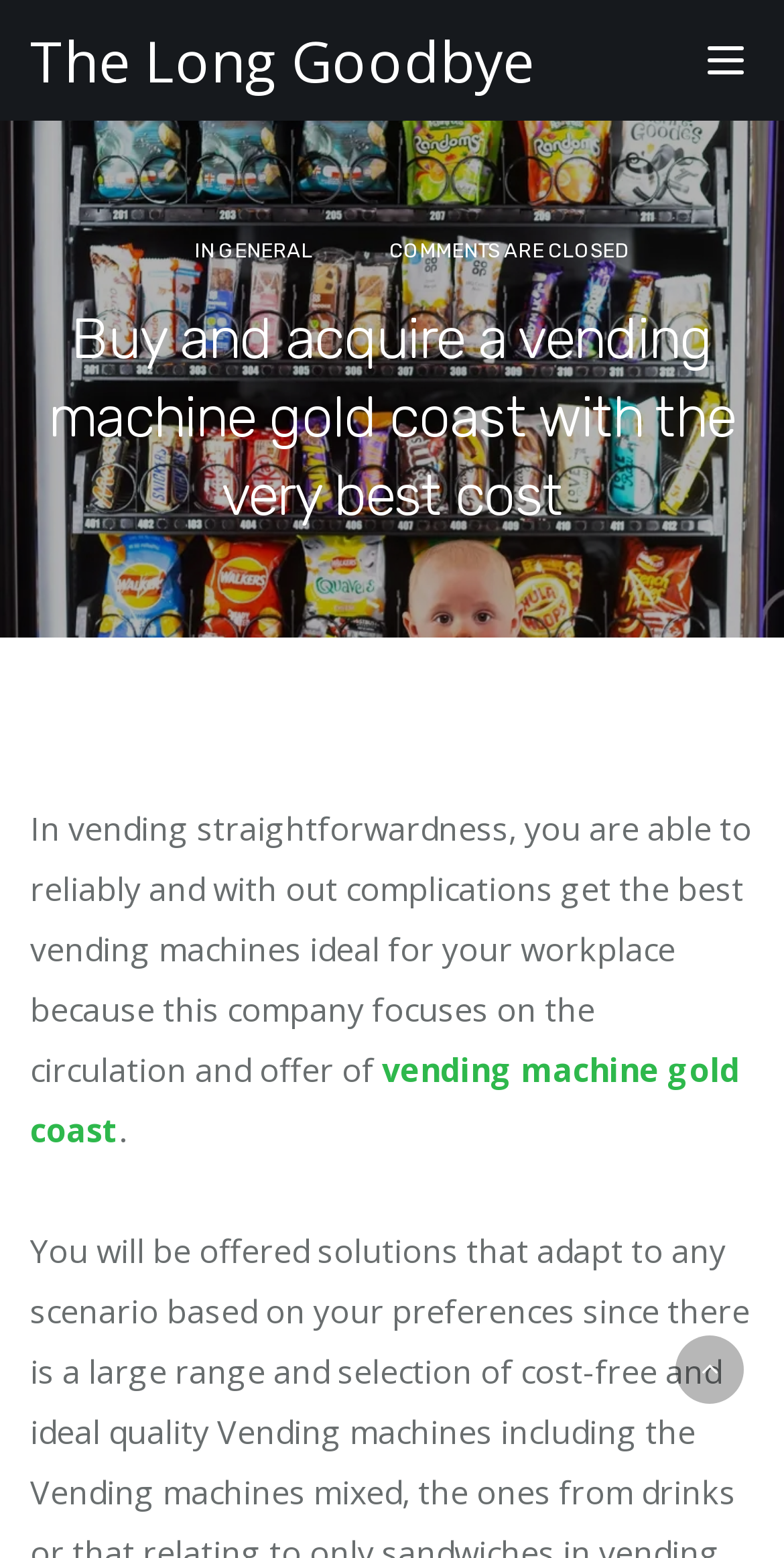Provide the bounding box coordinates for the UI element described in this sentence: "The Long Goodbye". The coordinates should be four float values between 0 and 1, i.e., [left, top, right, bottom].

[0.038, 0.0, 0.682, 0.077]